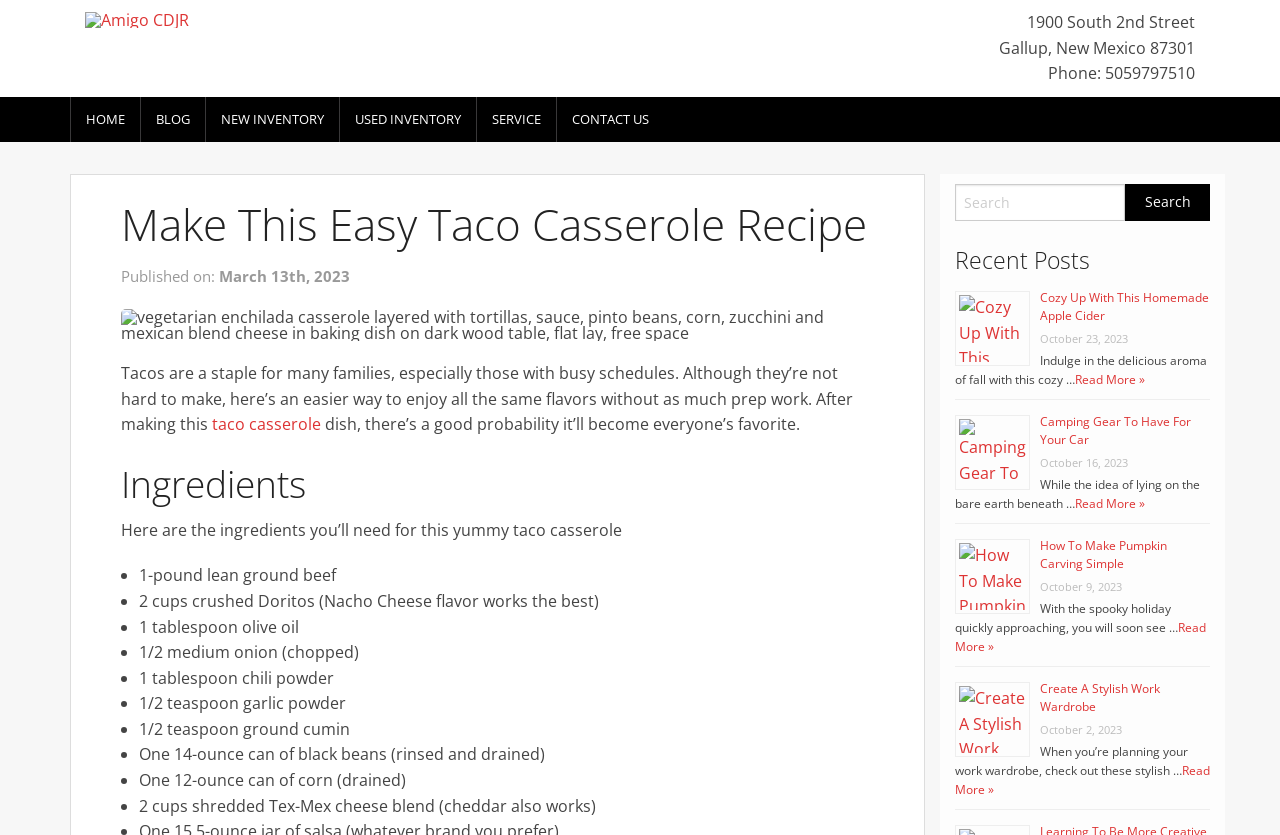Find the headline of the webpage and generate its text content.

Make This Easy Taco Casserole Recipe